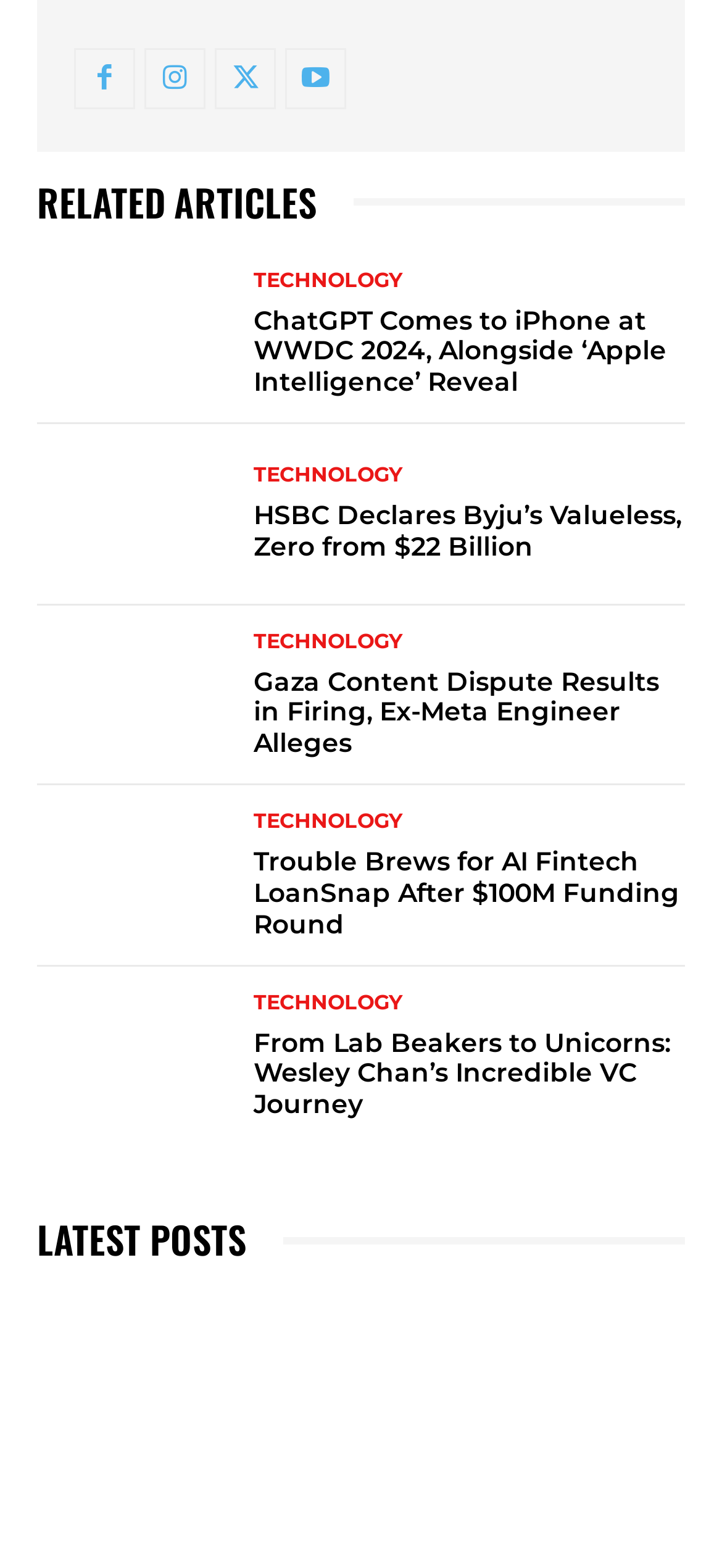Identify the bounding box coordinates of the section to be clicked to complete the task described by the following instruction: "Click the 'Home' link". The coordinates should be four float numbers between 0 and 1, formatted as [left, top, right, bottom].

None